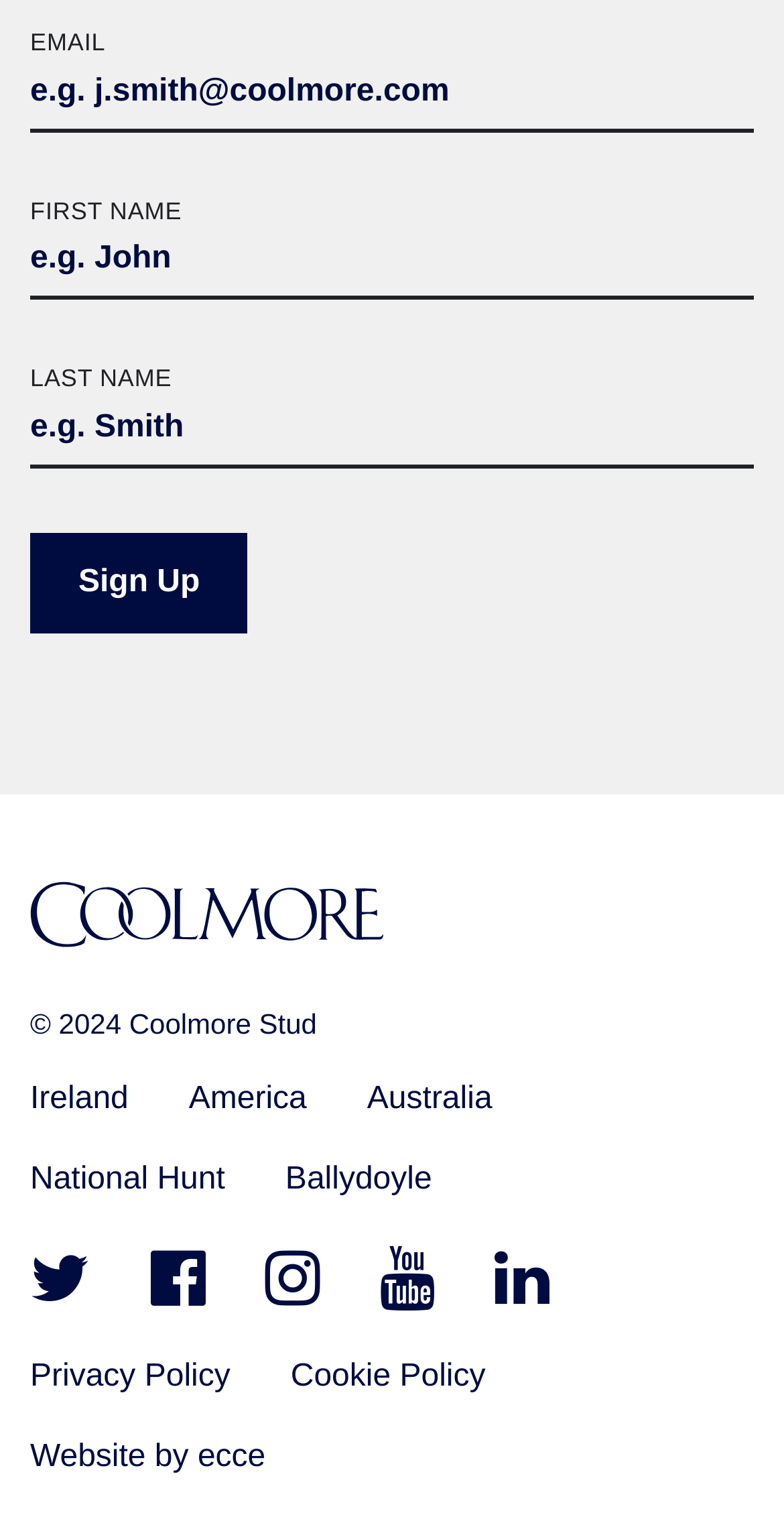Please identify the bounding box coordinates of the area that needs to be clicked to fulfill the following instruction: "Click sign up."

[0.038, 0.351, 0.317, 0.417]